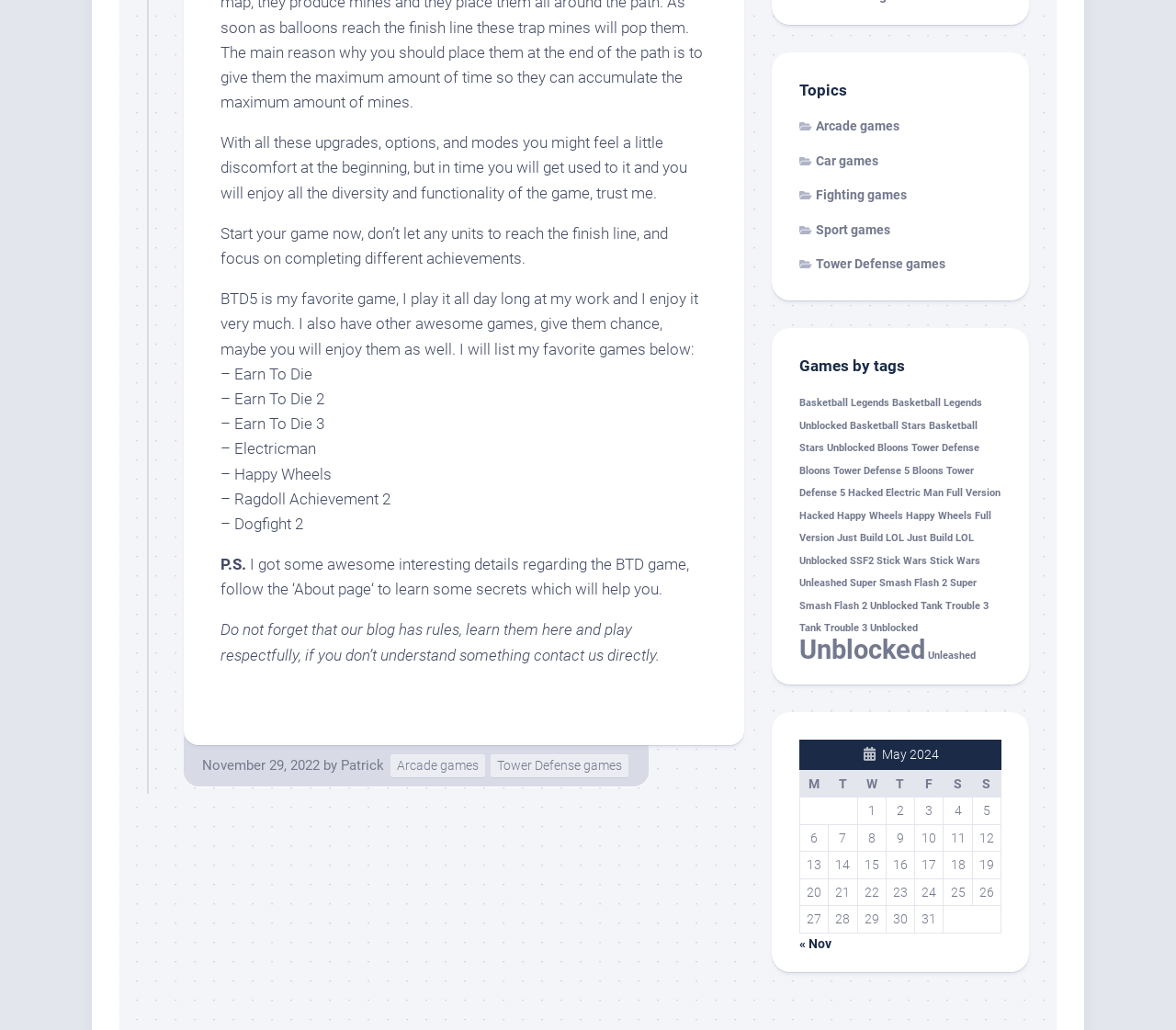Highlight the bounding box coordinates of the region I should click on to meet the following instruction: "Click the 'Facebook' link".

None